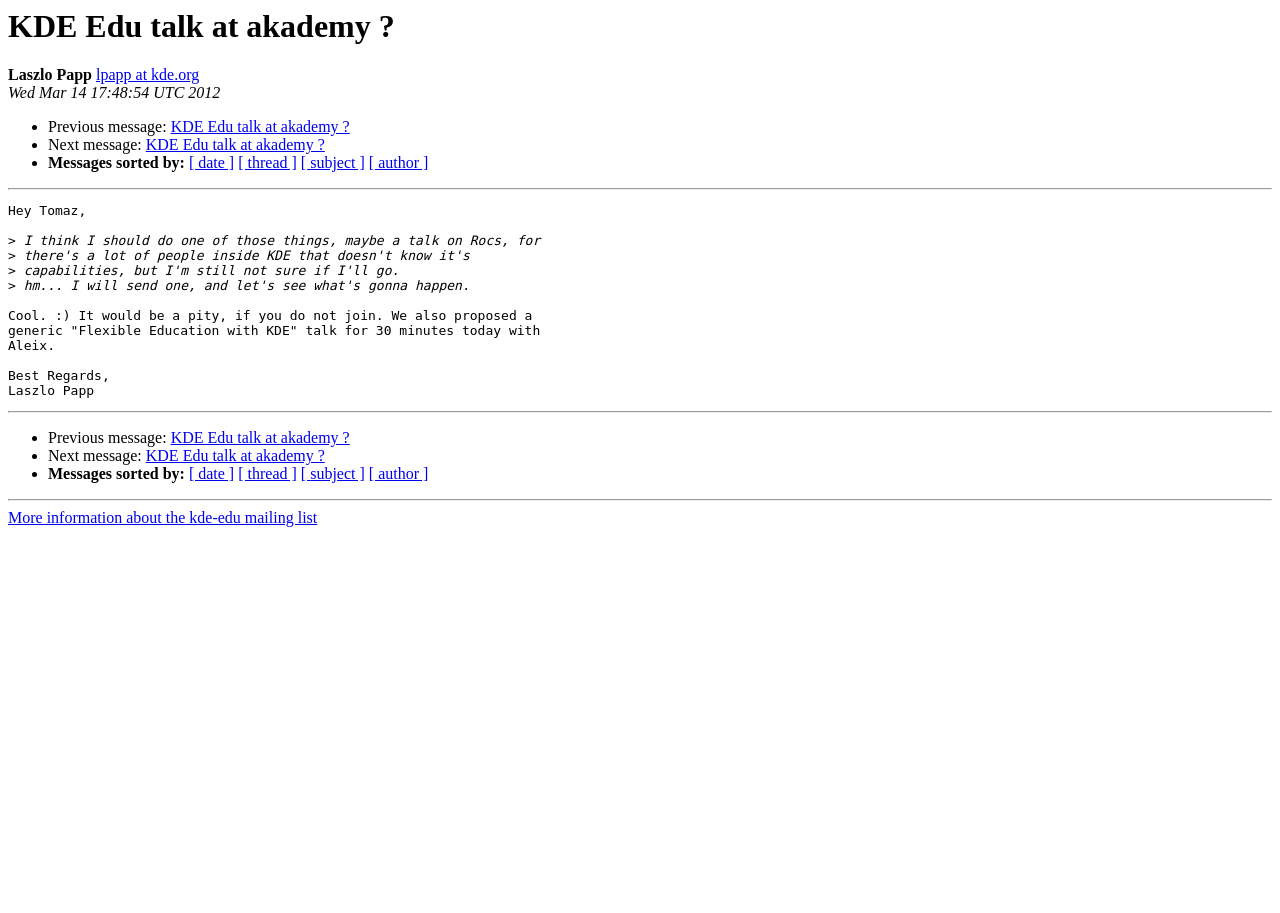What is the purpose of the horizontal separator?
Provide a detailed answer to the question using information from the image.

I inferred the purpose of the horizontal separator by looking at its orientation and position, which suggests that it is used to separate different messages or sections on the webpage.